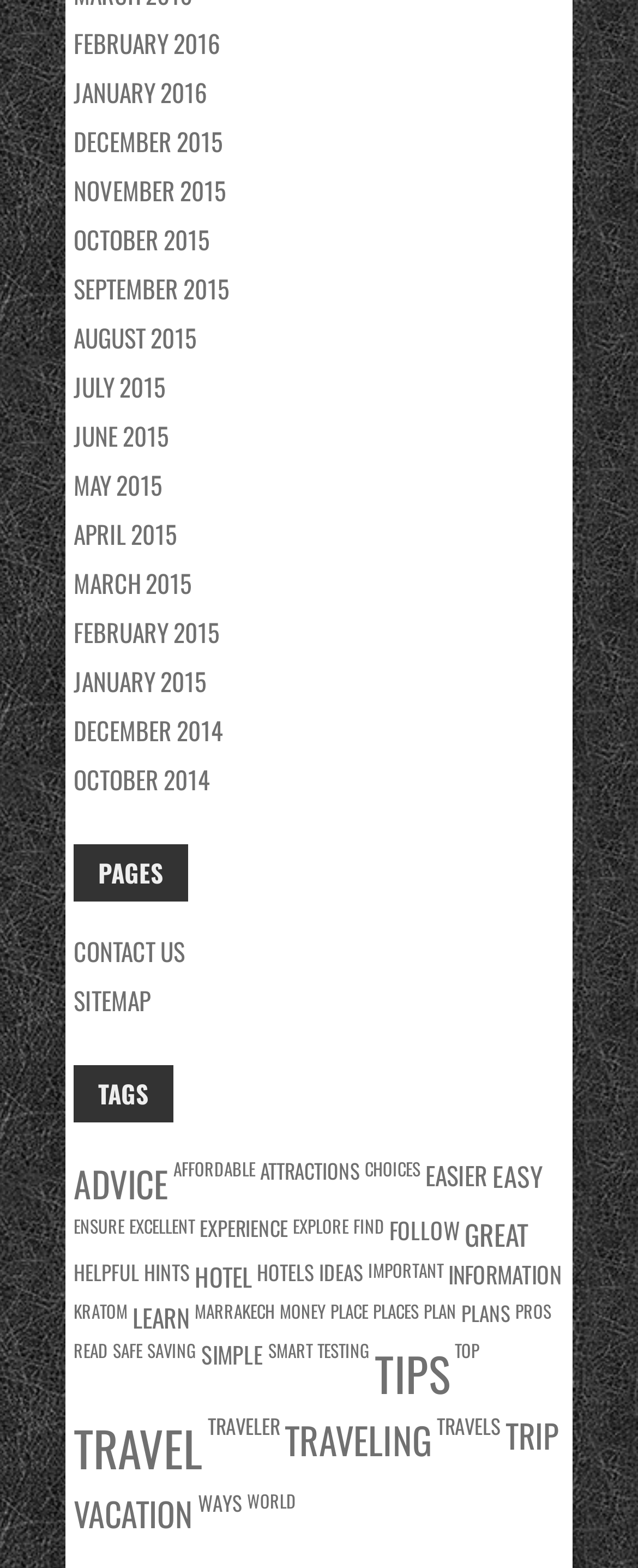What is the category of links above 'PAGES'?
Refer to the image and give a detailed answer to the query.

The links above 'PAGES' are categorized by months, ranging from February 2016 to December 2014.